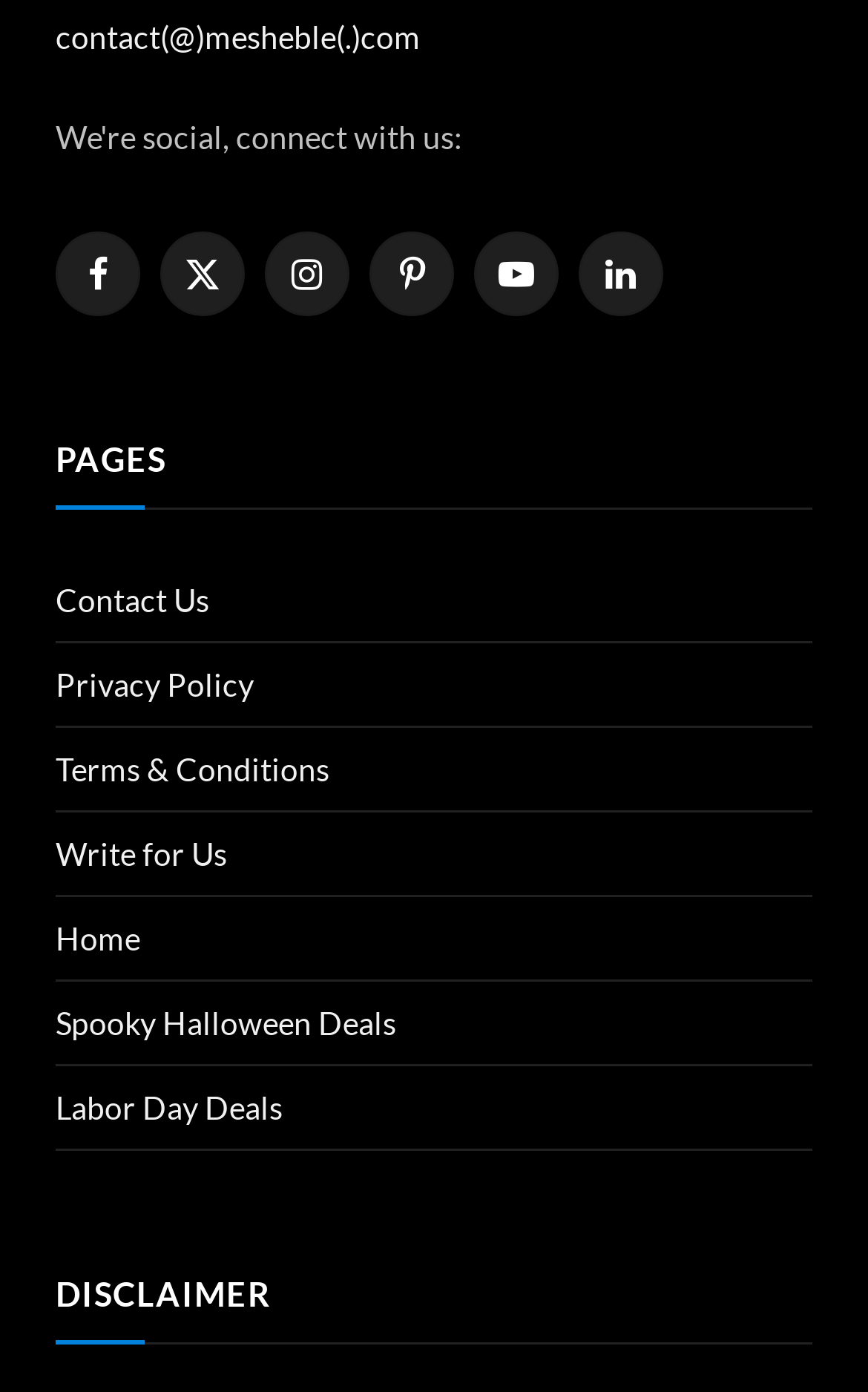From the webpage screenshot, predict the bounding box of the UI element that matches this description: "Facebook".

[0.064, 0.167, 0.162, 0.227]